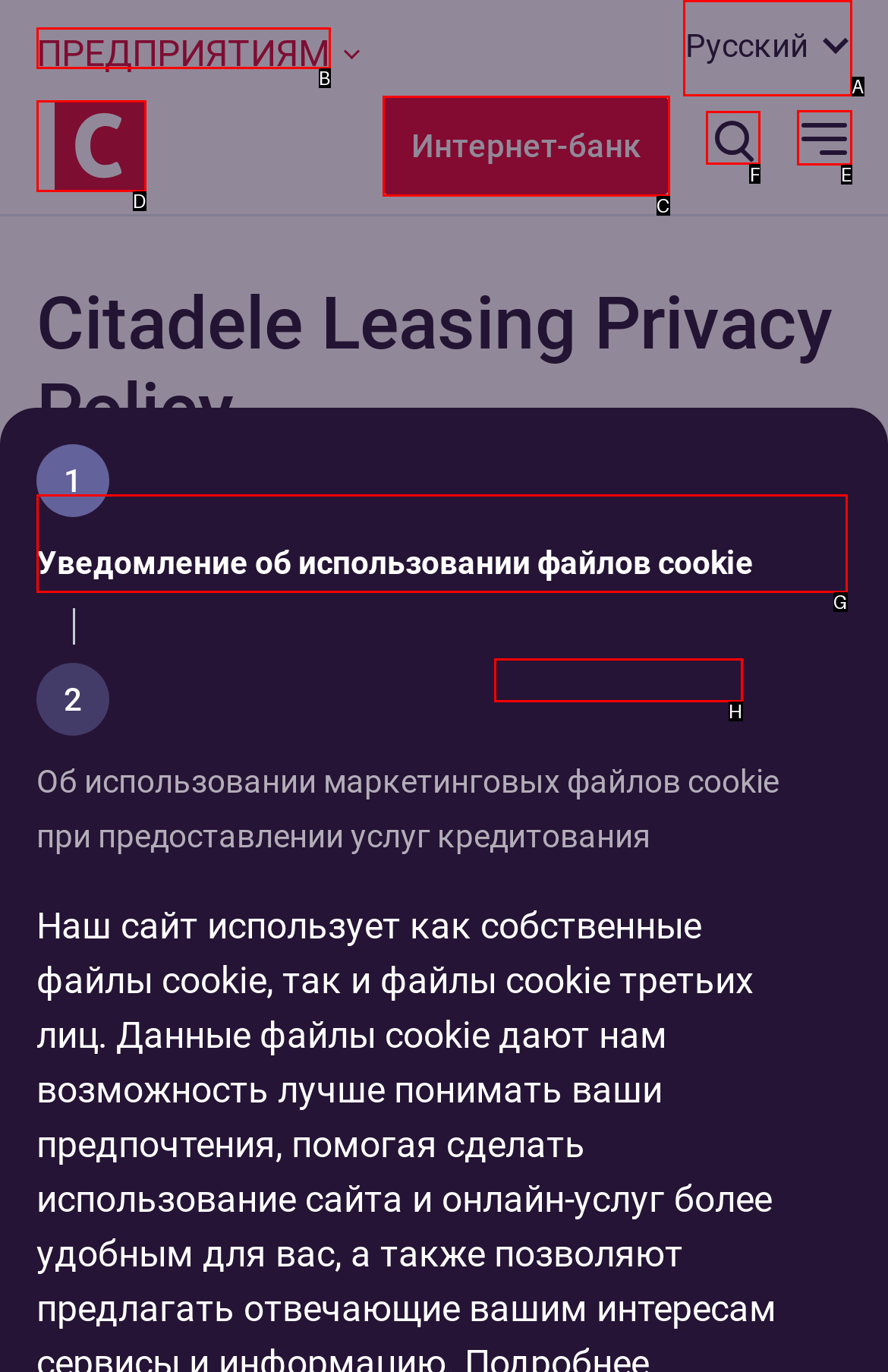Tell me which letter corresponds to the UI element that should be clicked to fulfill this instruction: search something
Answer using the letter of the chosen option directly.

F